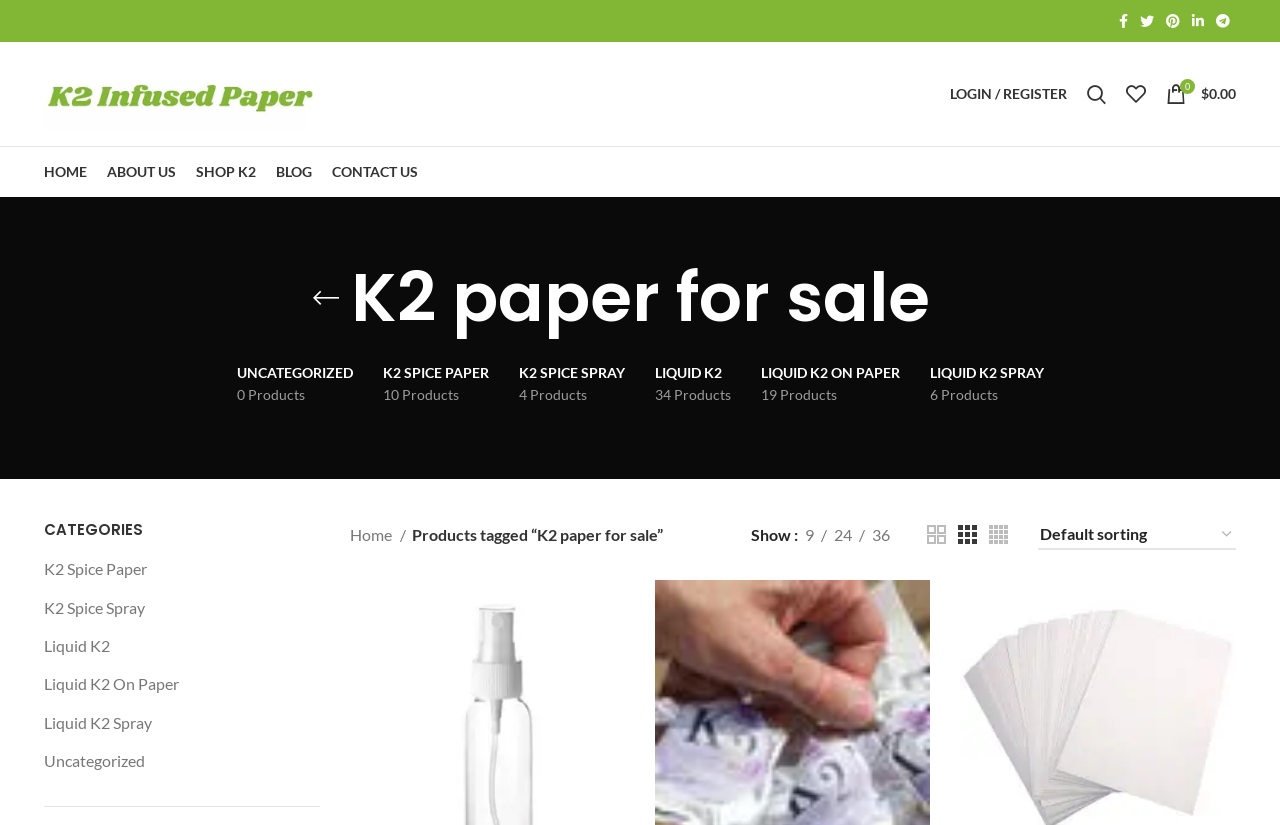Please identify the bounding box coordinates of the clickable area that will fulfill the following instruction: "Go to the home page". The coordinates should be in the format of four float numbers between 0 and 1, i.e., [left, top, right, bottom].

[0.027, 0.184, 0.076, 0.233]